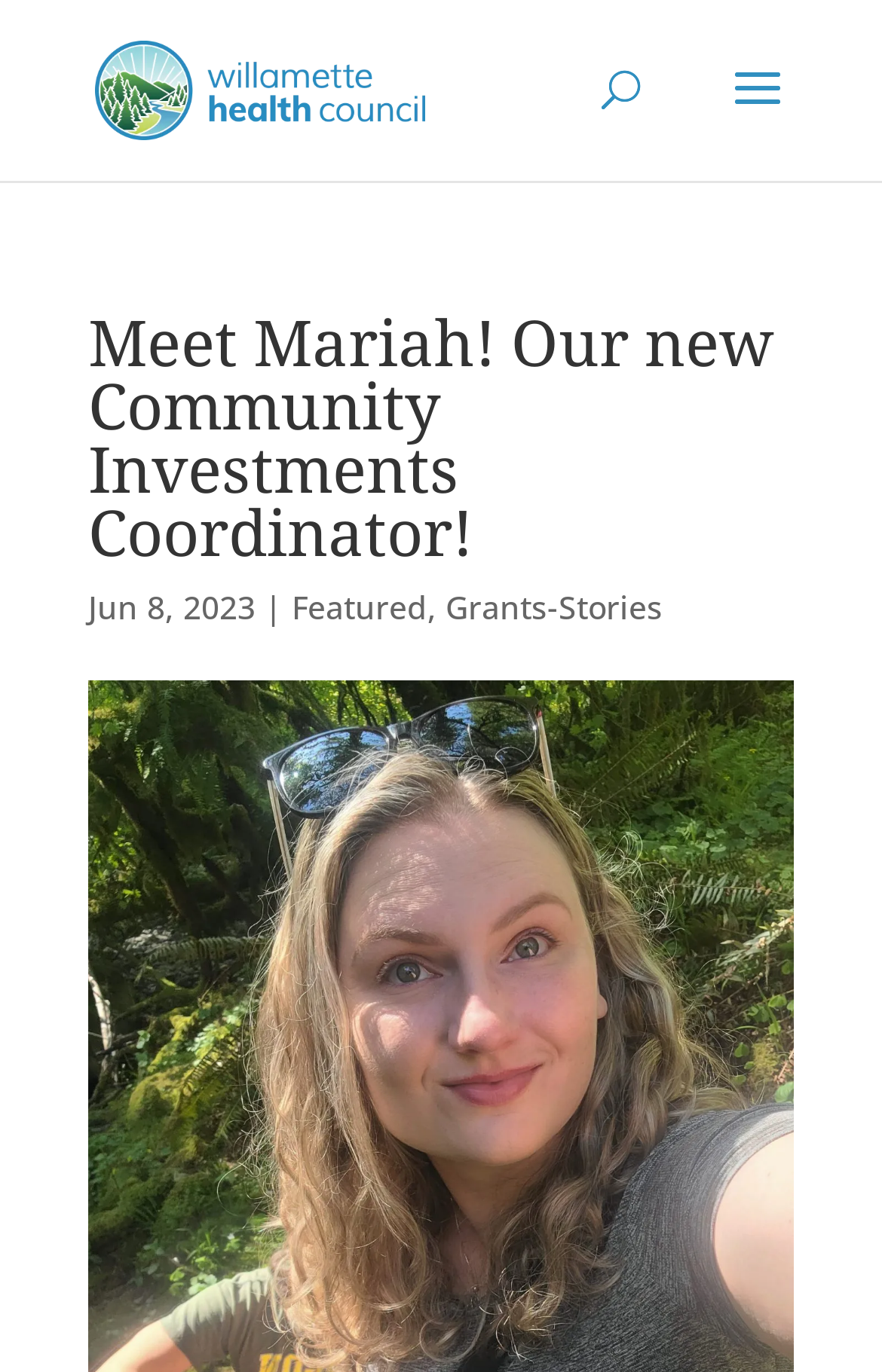Create a detailed summary of all the visual and textual information on the webpage.

The webpage is about introducing Mariah, the new Community Investments Coordinator at Willamette Health Council. At the top left of the page, there is a link to the Willamette Health Council website, accompanied by an image of the council's logo. 

Below the logo, there is a search bar that spans almost the entire width of the page. 

The main content of the page is a heading that reads "Meet Mariah! Our new Community Investments Coordinator!" which is positioned near the top center of the page. 

Underneath the heading, there is a date "Jun 8, 2023" followed by a vertical line and a link to "Featured" on the left, and a link to "Grants-Stories" on the right. These links are positioned near the top center of the page, below the main heading.